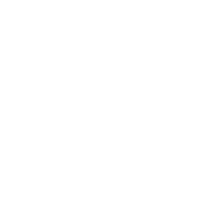Give a thorough explanation of the image.

The image depicts a visually appealing and stylized depiction of "نبات چوبی شکر قهوه ای نیشکر," which translates to "Brown Sugar Cane Stick Candy." This traditional confectionery item is presented in a simple yet elegant manner, capturing the essence of its organic ingredients and artisanal craftsmanship. The product is likely aimed at health-conscious consumers who appreciate natural sweeteners. Contextual clues suggest this fits within the broader theme of organic products available from the store, emphasizing quality and natural sourcing. The text accompanying the image highlights its authenticity and connection to herbal remedies, further enhancing its appeal to potential buyers.